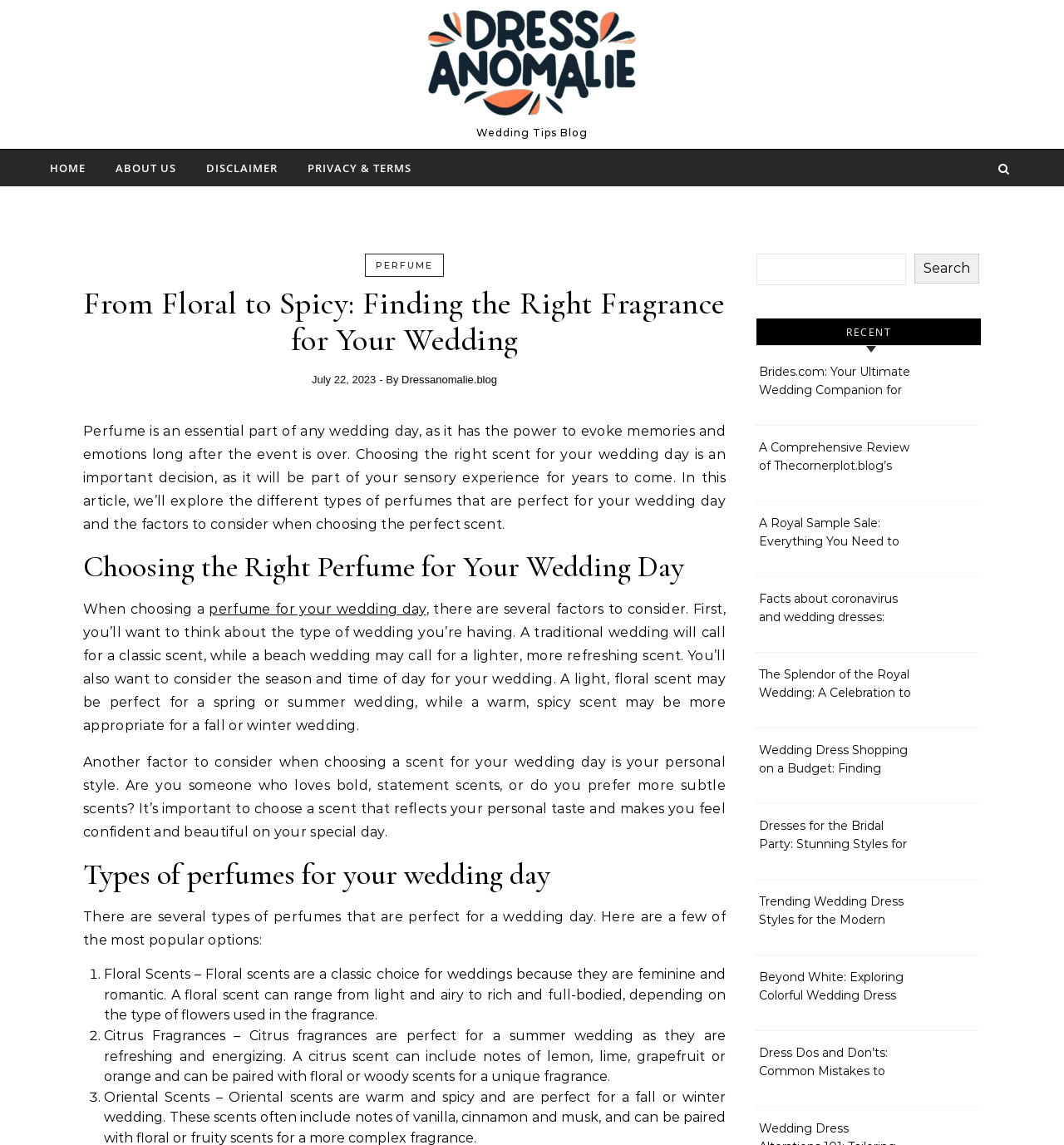Could you locate the bounding box coordinates for the section that should be clicked to accomplish this task: "Check the 'RECENT' posts".

[0.711, 0.278, 0.922, 0.302]